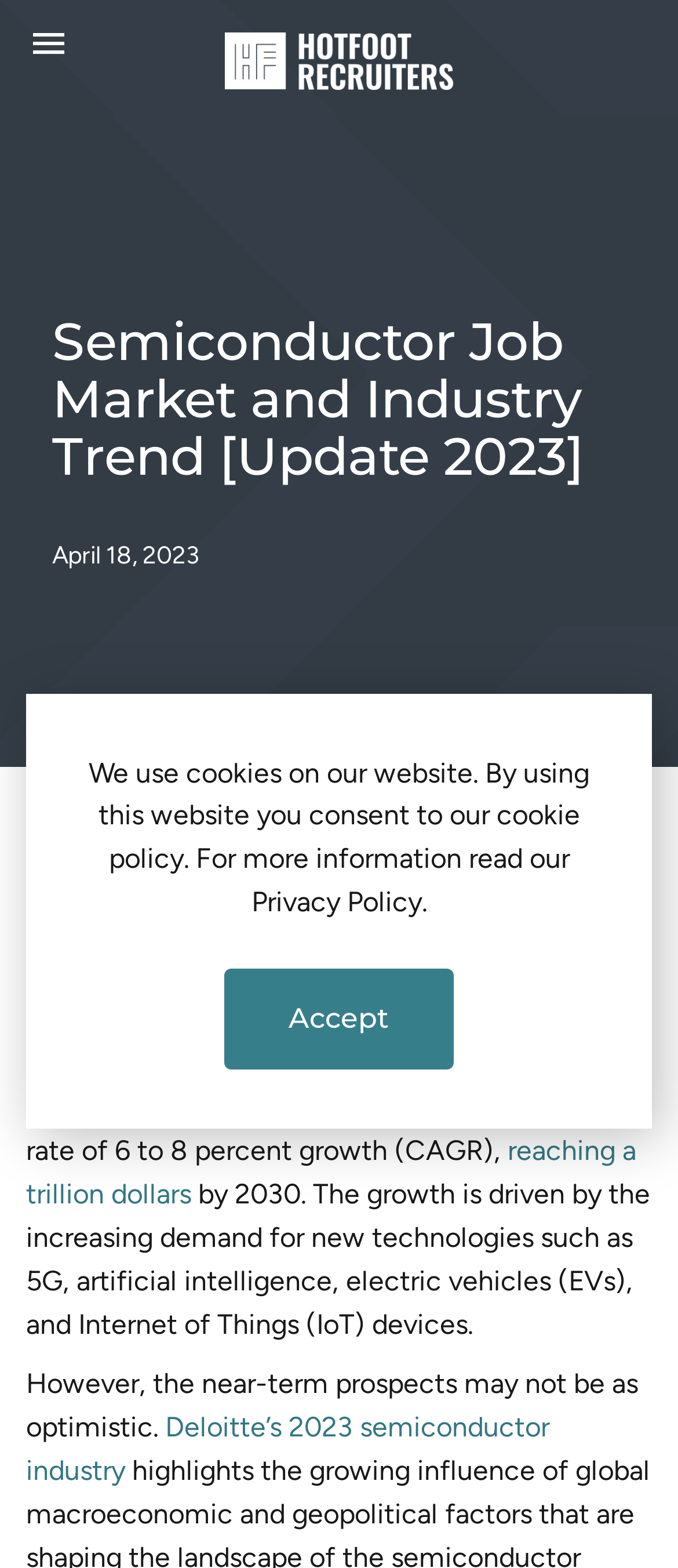Provide a brief response to the question below using a single word or phrase: 
What is the navigation button at the top left corner of the webpage?

Toggle navigation